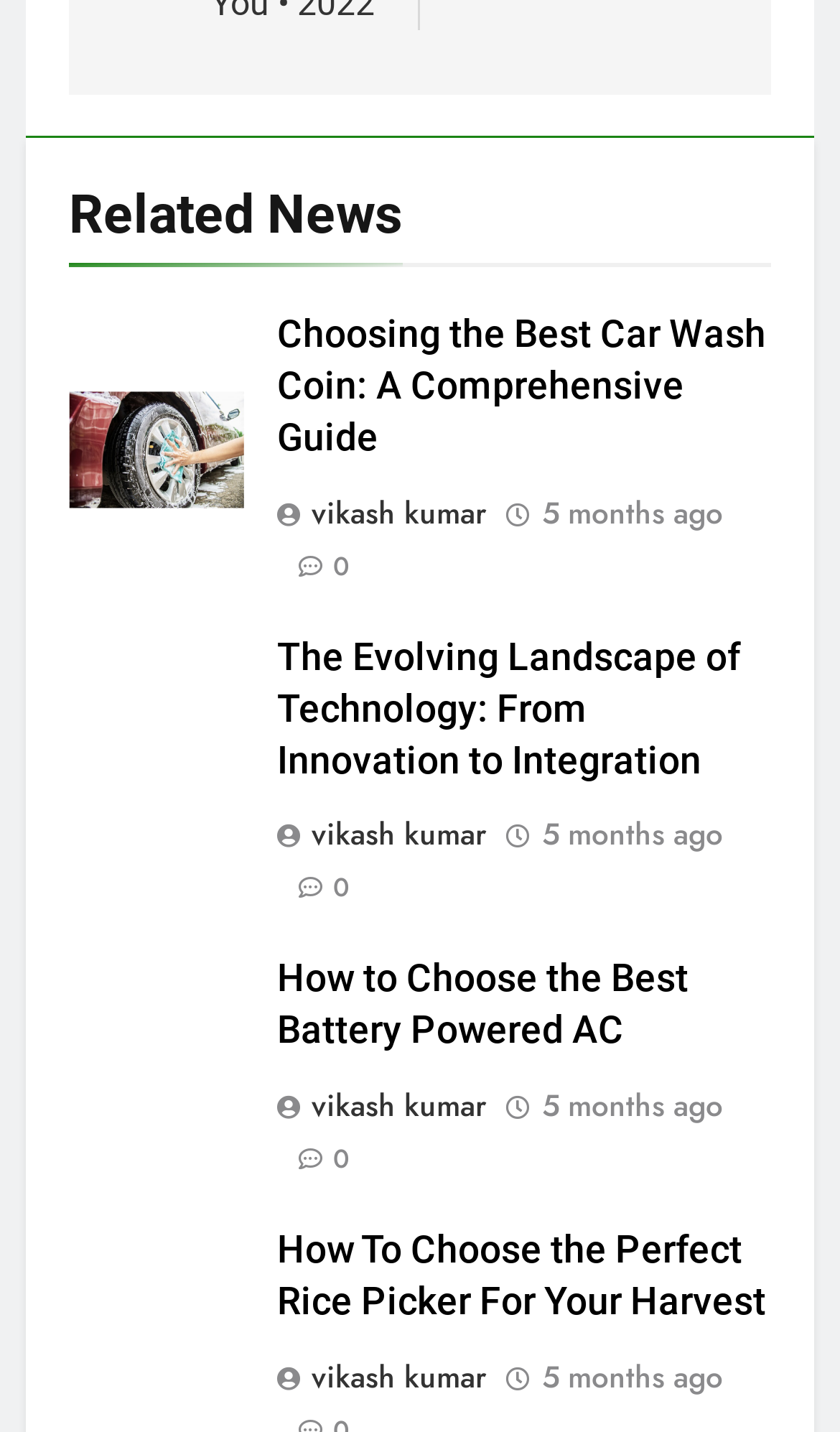Please examine the image and provide a detailed answer to the question: What is the topic of the first article?

The first article has a heading 'Choosing the Best Car Wash Coin: A Comprehensive Guide' and an image with a description 'choosing the best car wash coin of a comprehensive guide', so the topic of the first article is about car wash coin.